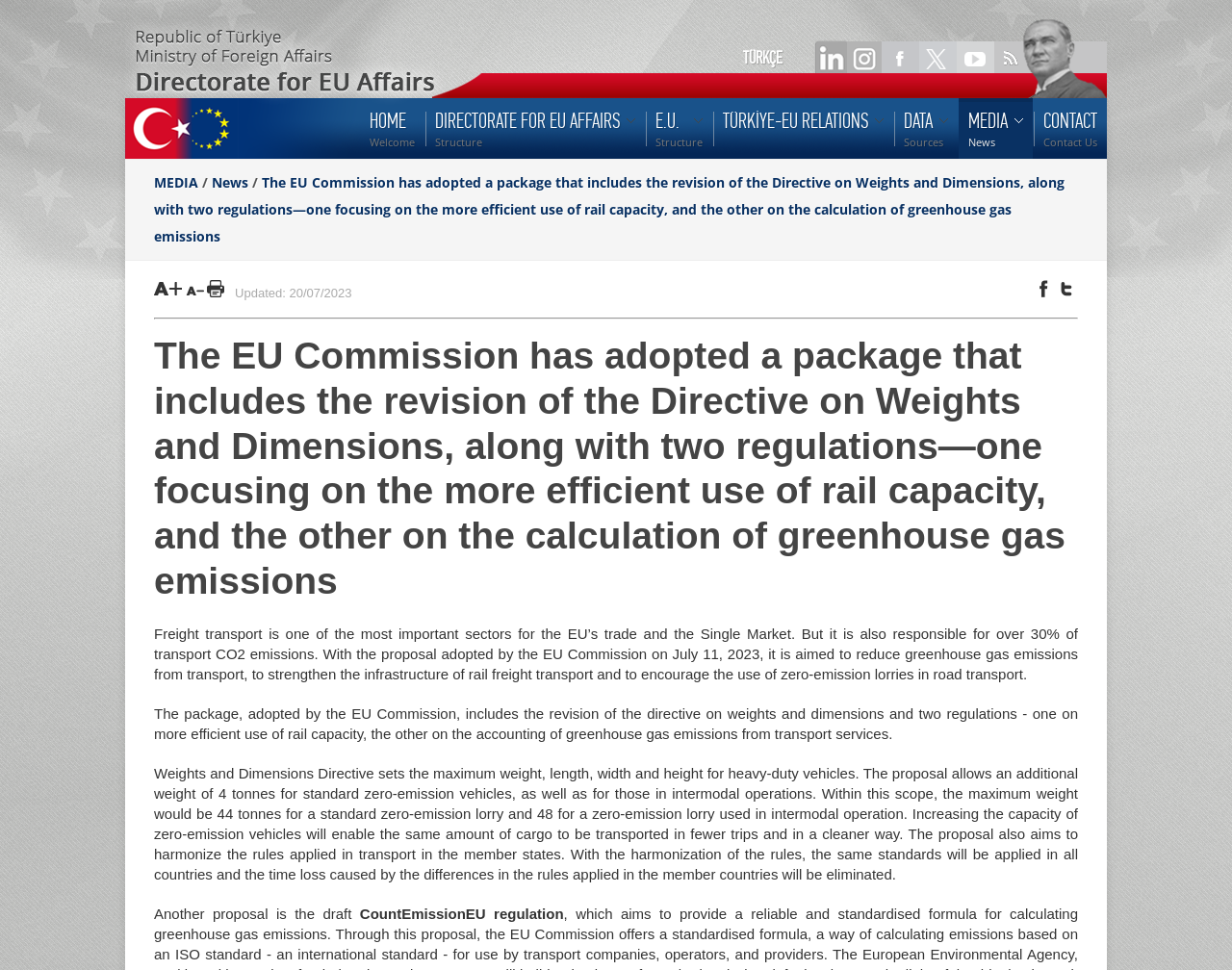Provide the bounding box coordinates for the UI element that is described as: "parent_node: Updated: 20/07/2023".

[0.125, 0.295, 0.148, 0.31]